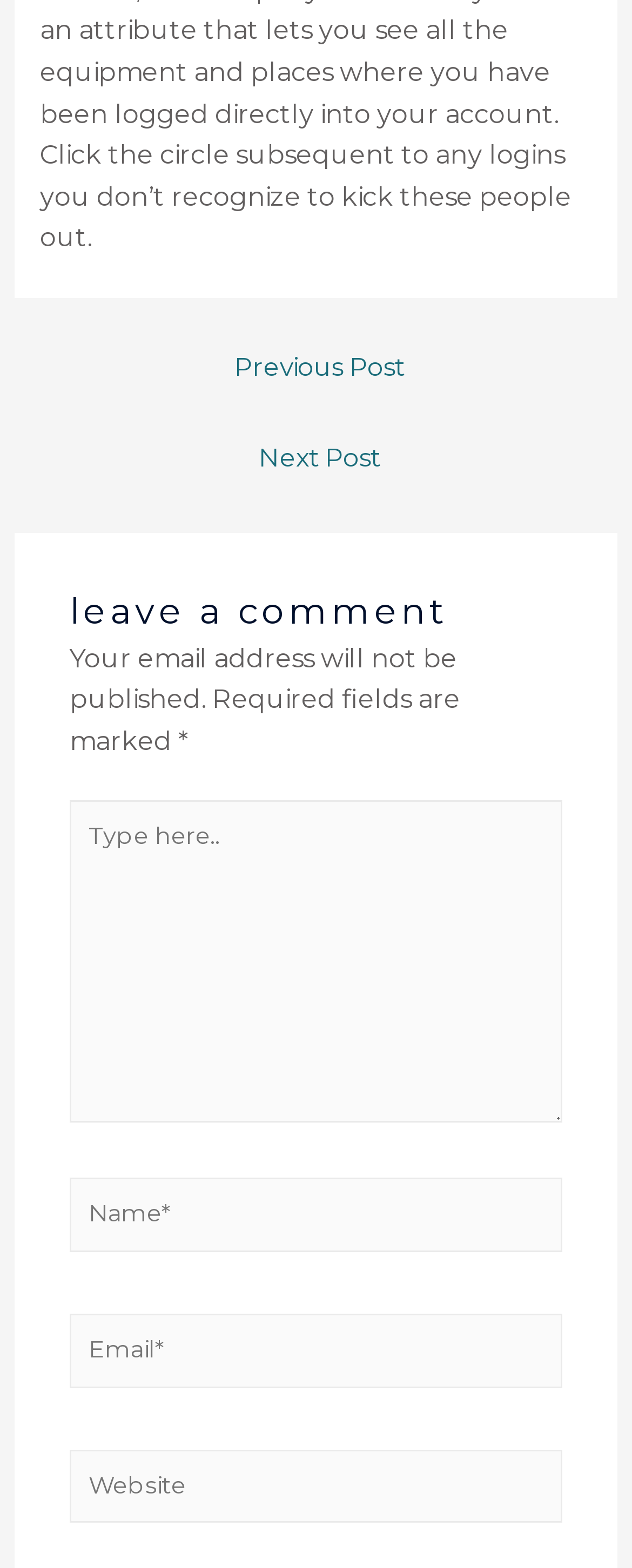Answer with a single word or phrase: 
Is the 'Website' field required in the comment form?

No